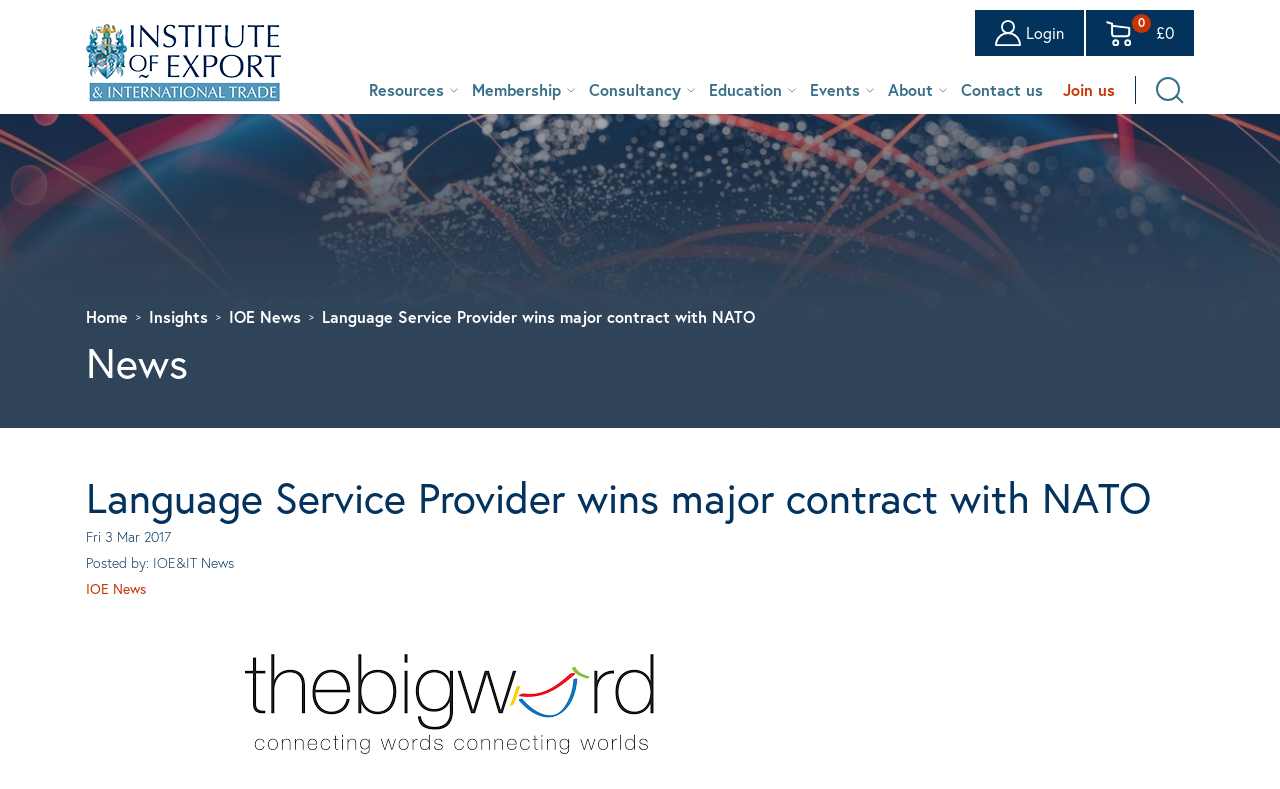Generate a detailed explanation of the webpage's features and information.

The webpage appears to be a news article page from the Institute of Export (IOE) website. At the top left corner, there is an IOE logo image, which is a link. Next to it, there are several links and buttons, including "Login", "0 £0", and a series of buttons with dropdown menus, such as "Resources", "Membership", "Consultancy", "Education", "Events", and "About". These buttons are positioned horizontally, taking up most of the top section of the page.

On the top right corner, there are three links: "Contact us", "Join us", and "Search", with a small search icon image next to the "Search" link. Below these links, there is a navigation breadcrumb section, which contains links to "Home", "Insights", "IOE News", and a static text displaying the title of the current page, "Language Service Provider wins major contract with NATO".

The main content of the page is divided into two sections. The top section has a heading "News" and a subheading "Language Service Provider wins major contract with NATO", which is also the title of the webpage. Below the subheading, there is a static text displaying the date "Fri 3 Mar 2017" and the author "Posted by: IOE&IT News". The main article content is not explicitly mentioned in the accessibility tree, but it is likely to be located below the date and author information.

On the left side of the page, there is a link to "IOE News", which is likely a category or section link. Overall, the webpage has a simple and organized layout, with a focus on displaying news articles and providing navigation to other sections of the website.